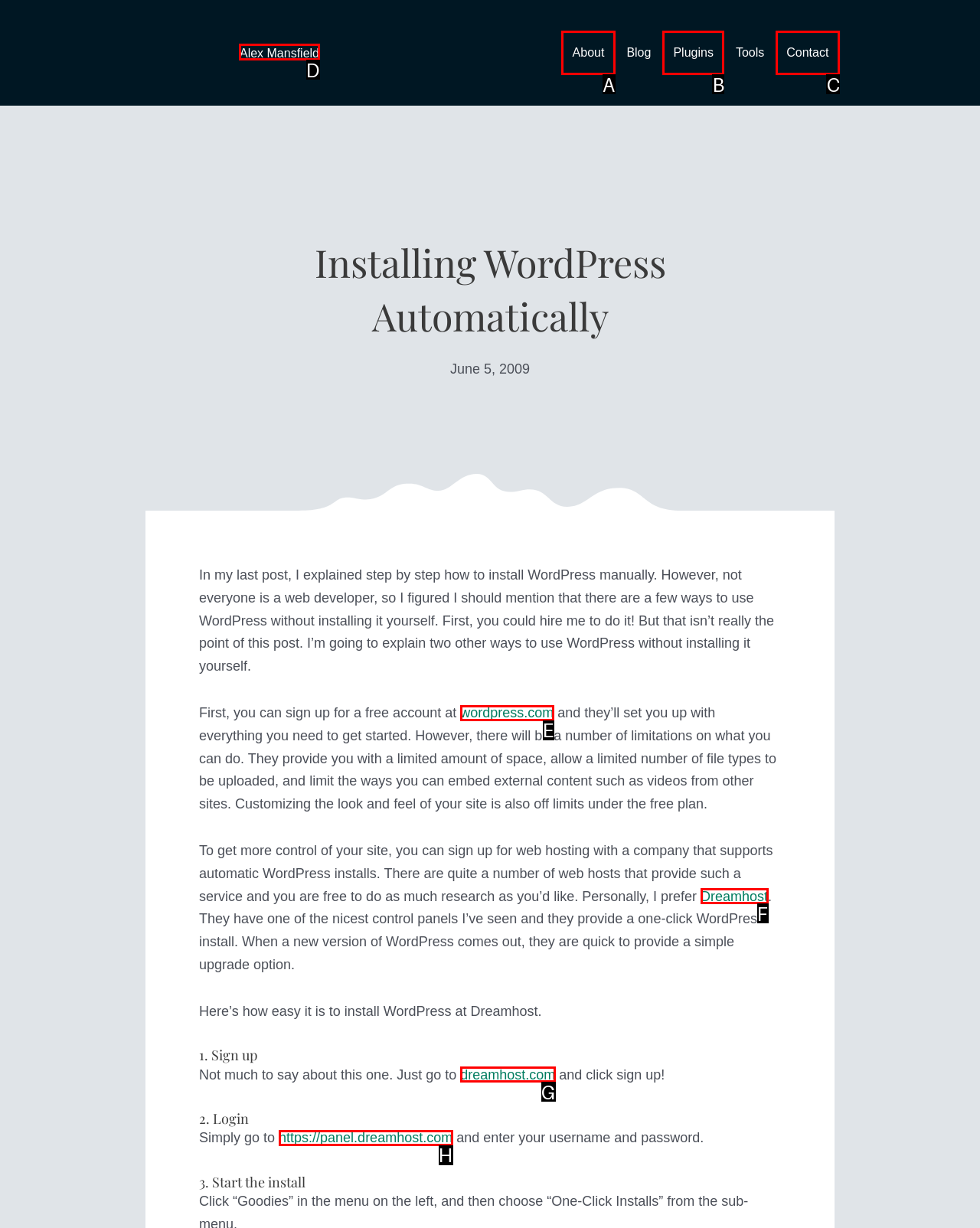Choose the letter of the option that needs to be clicked to perform the task: Go to the Contact page. Answer with the letter.

None